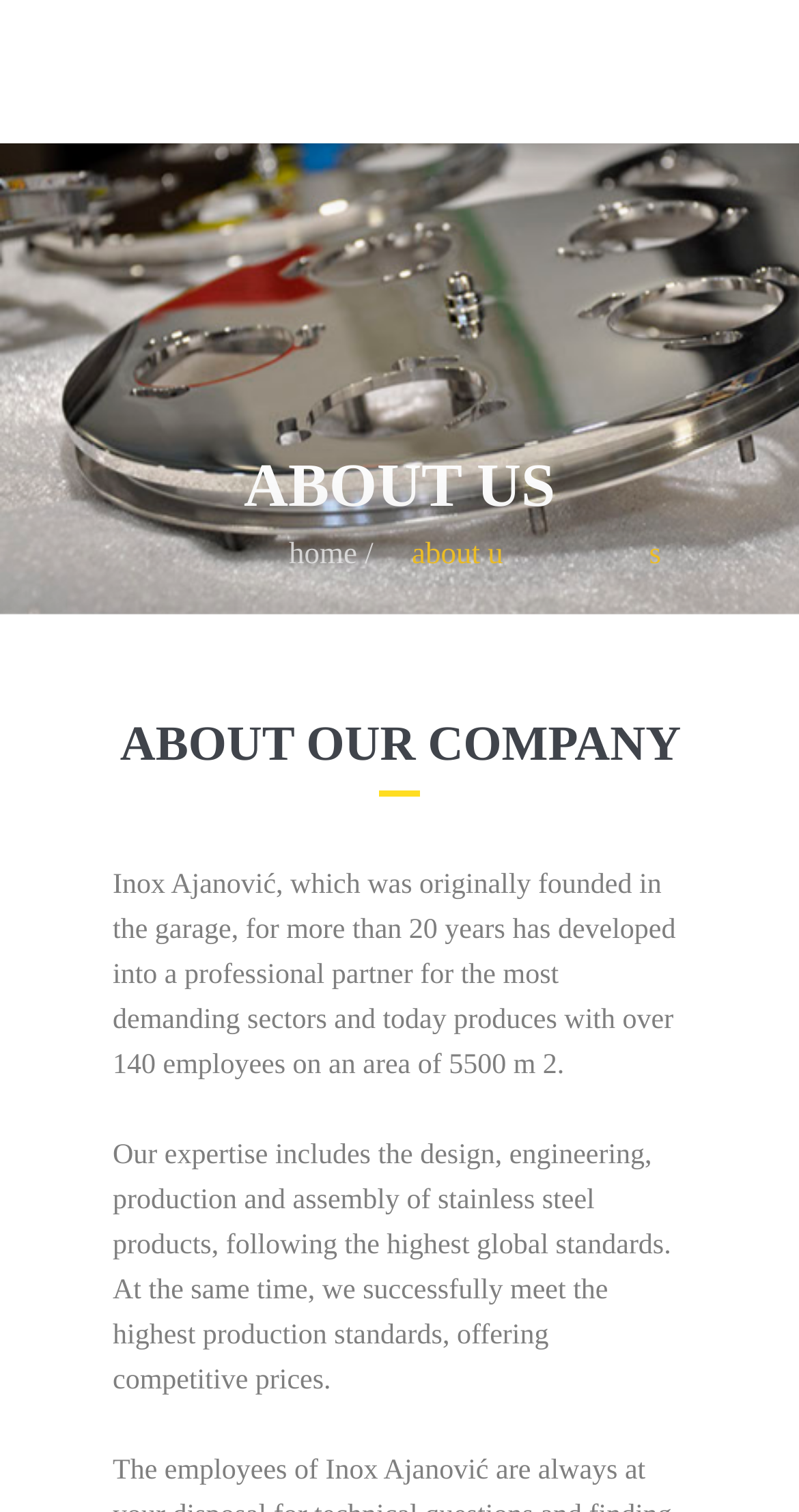What is the company's expertise?
Please use the image to deliver a detailed and complete answer.

The company's expertise is mentioned in the text 'Our expertise includes the design, engineering, production and assembly of stainless steel products, following the highest global standards.'